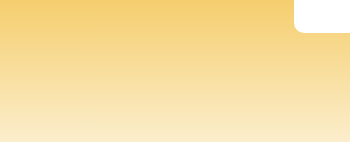Utilize the details in the image to thoroughly answer the following question: What is the purpose of the logo?

The caption states that the logo 'reinforces the brand's identity', implying that its primary purpose is to represent the brand and its values.